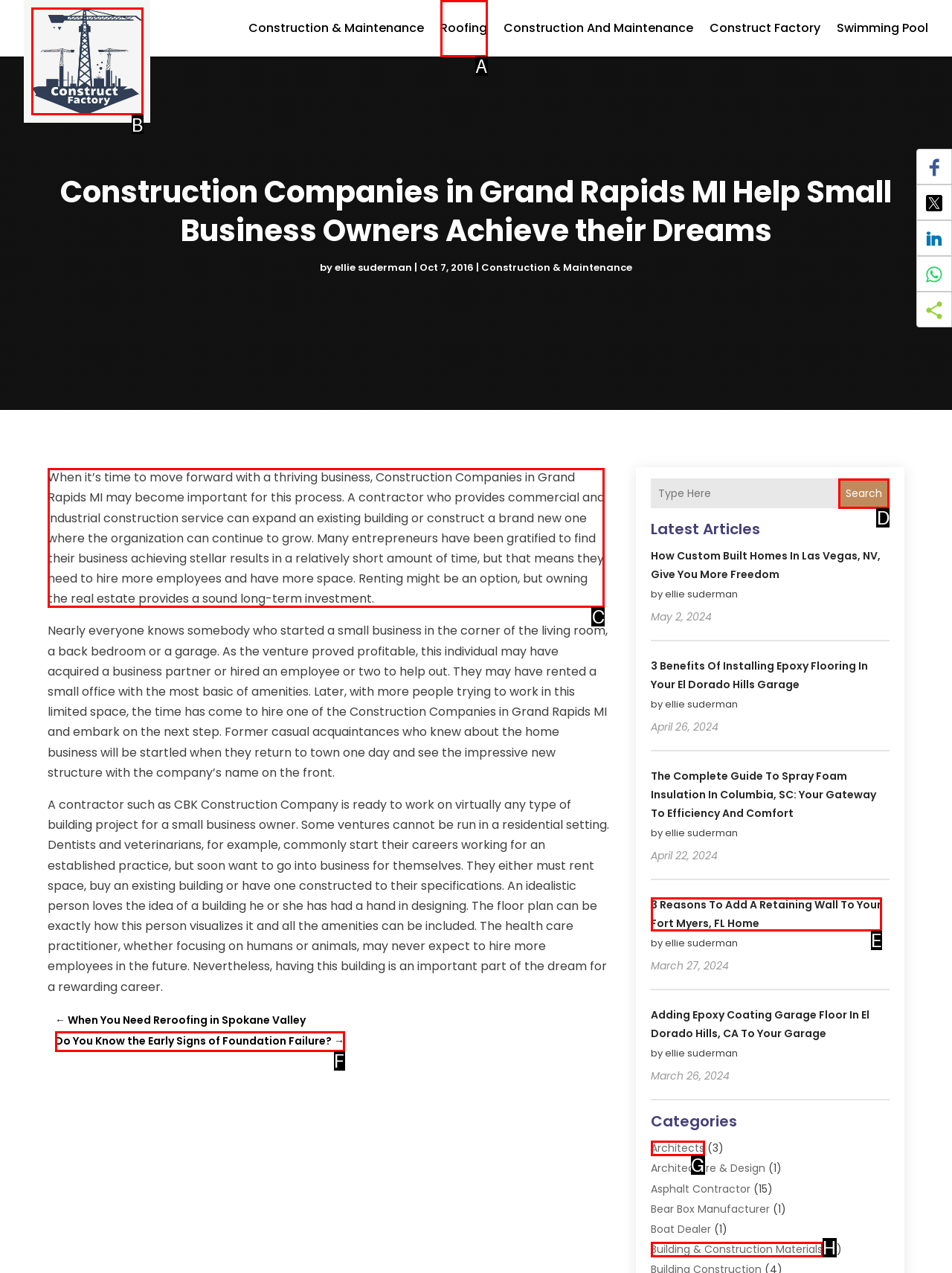For the given instruction: Read the article about construction companies in Grand Rapids MI, determine which boxed UI element should be clicked. Answer with the letter of the corresponding option directly.

C